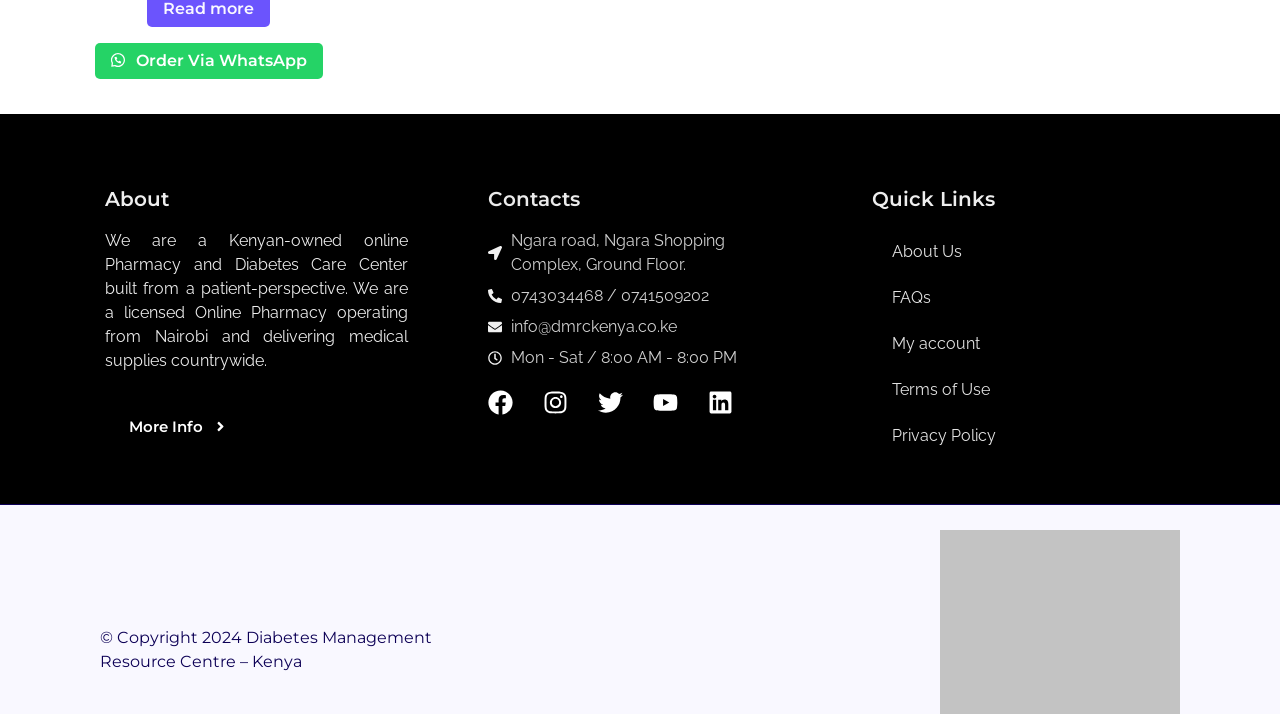Please locate the bounding box coordinates of the element that needs to be clicked to achieve the following instruction: "Learn more about the pharmacy". The coordinates should be four float numbers between 0 and 1, i.e., [left, top, right, bottom].

[0.082, 0.57, 0.197, 0.628]